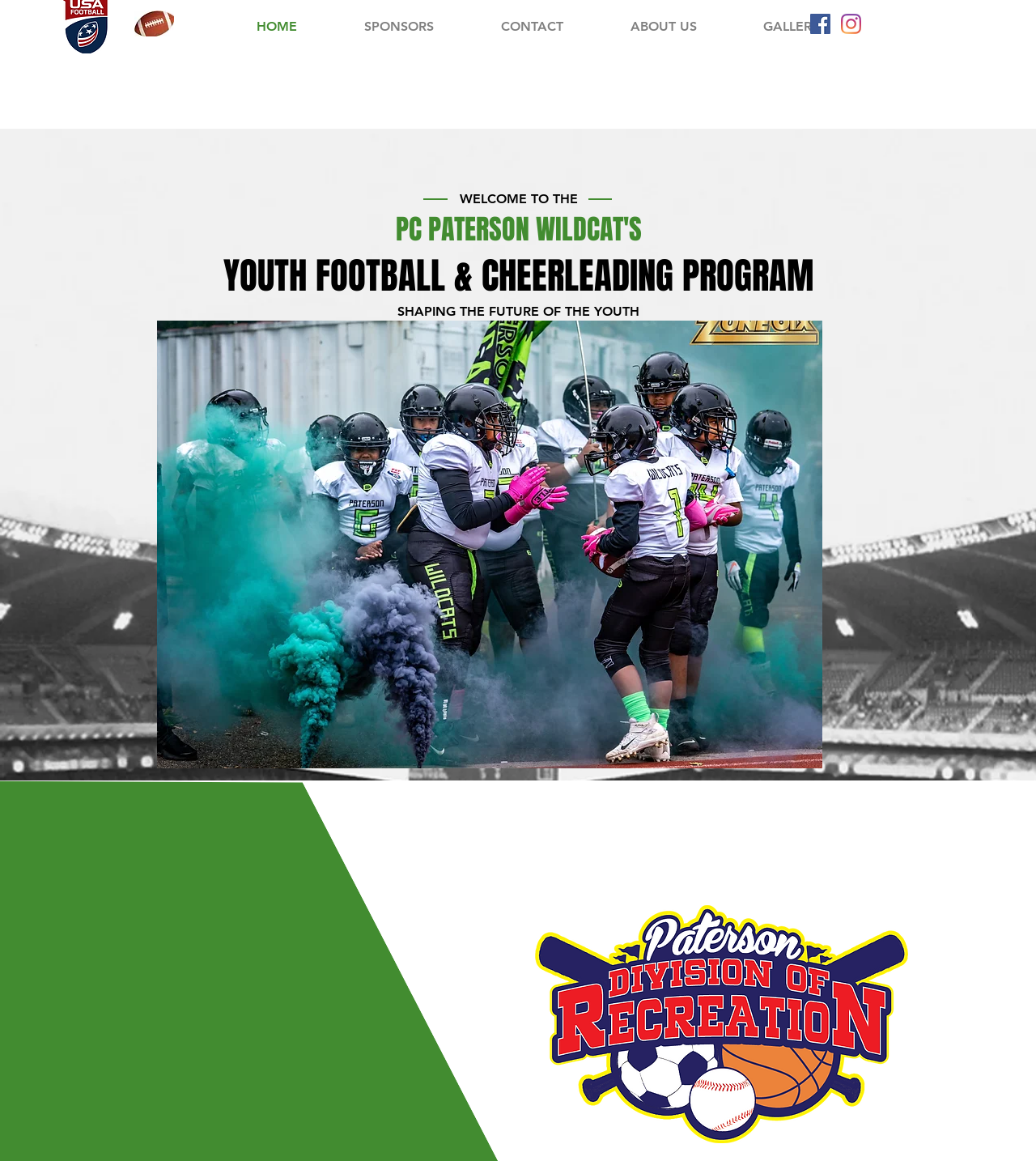Using the details from the image, please elaborate on the following question: How many slides are in the sponsors section?

I found the text '1/6' in the sponsors section, which indicates that there are 6 slides in total.